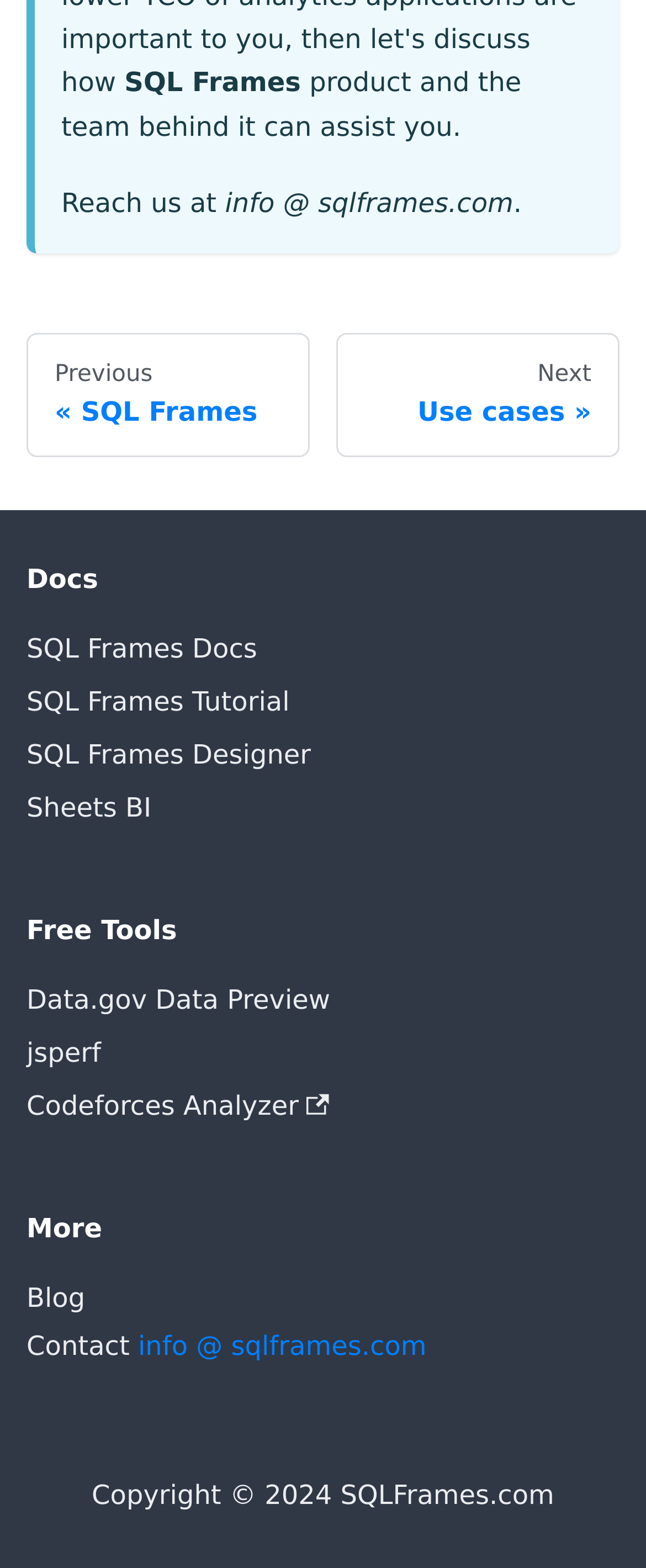Please identify the bounding box coordinates of the clickable region that I should interact with to perform the following instruction: "explore SQL Frames Tutorial". The coordinates should be expressed as four float numbers between 0 and 1, i.e., [left, top, right, bottom].

[0.041, 0.431, 0.959, 0.465]